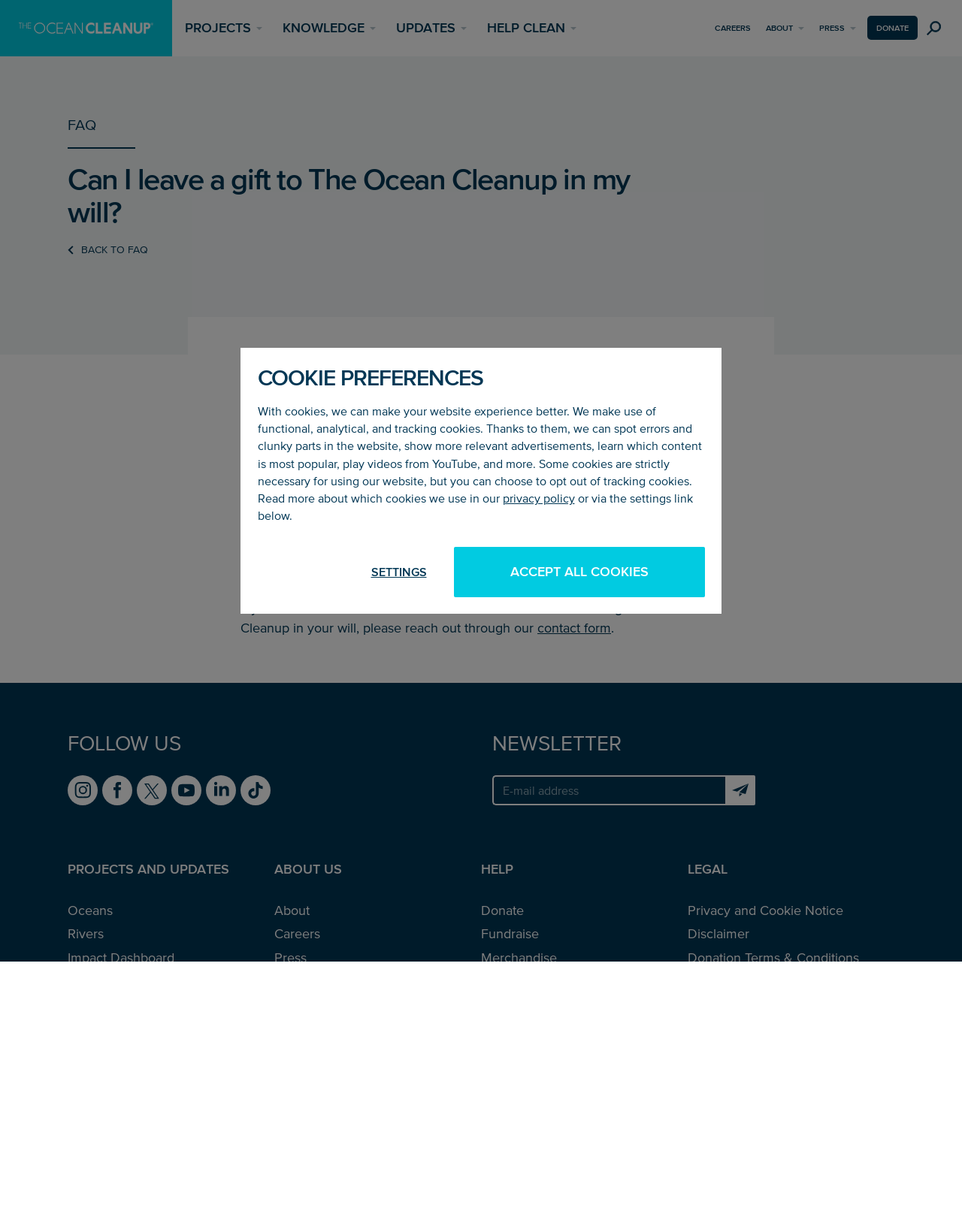What is the organization's mission?
Provide a fully detailed and comprehensive answer to the question.

Based on the webpage content, it is mentioned that The Ocean Cleanup's mission is to rid the world's oceans of plastic.